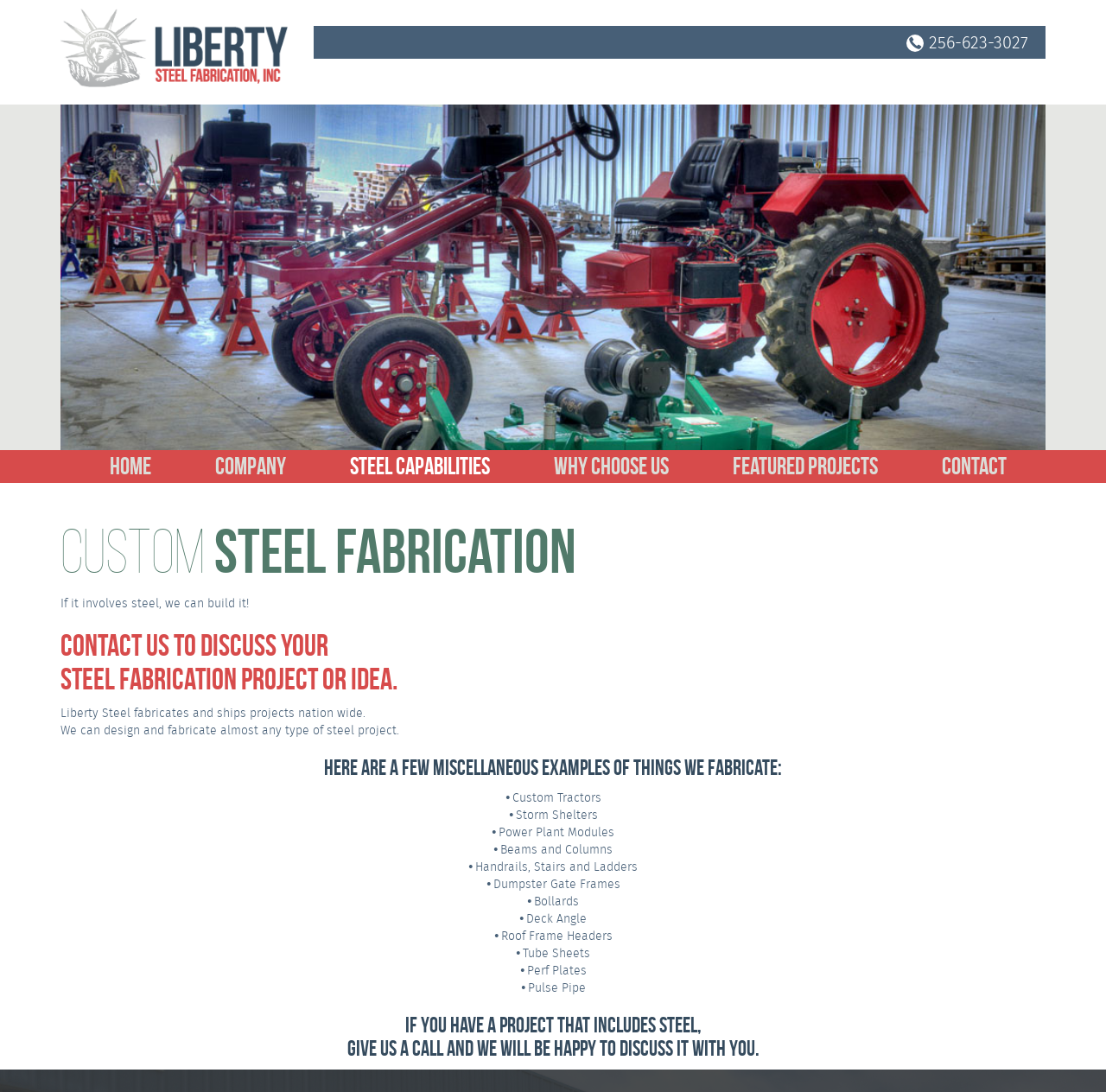Please find the bounding box coordinates (top-left x, top-left y, bottom-right x, bottom-right y) in the screenshot for the UI element described as follows: alt="logo"

[0.055, 0.035, 0.26, 0.051]